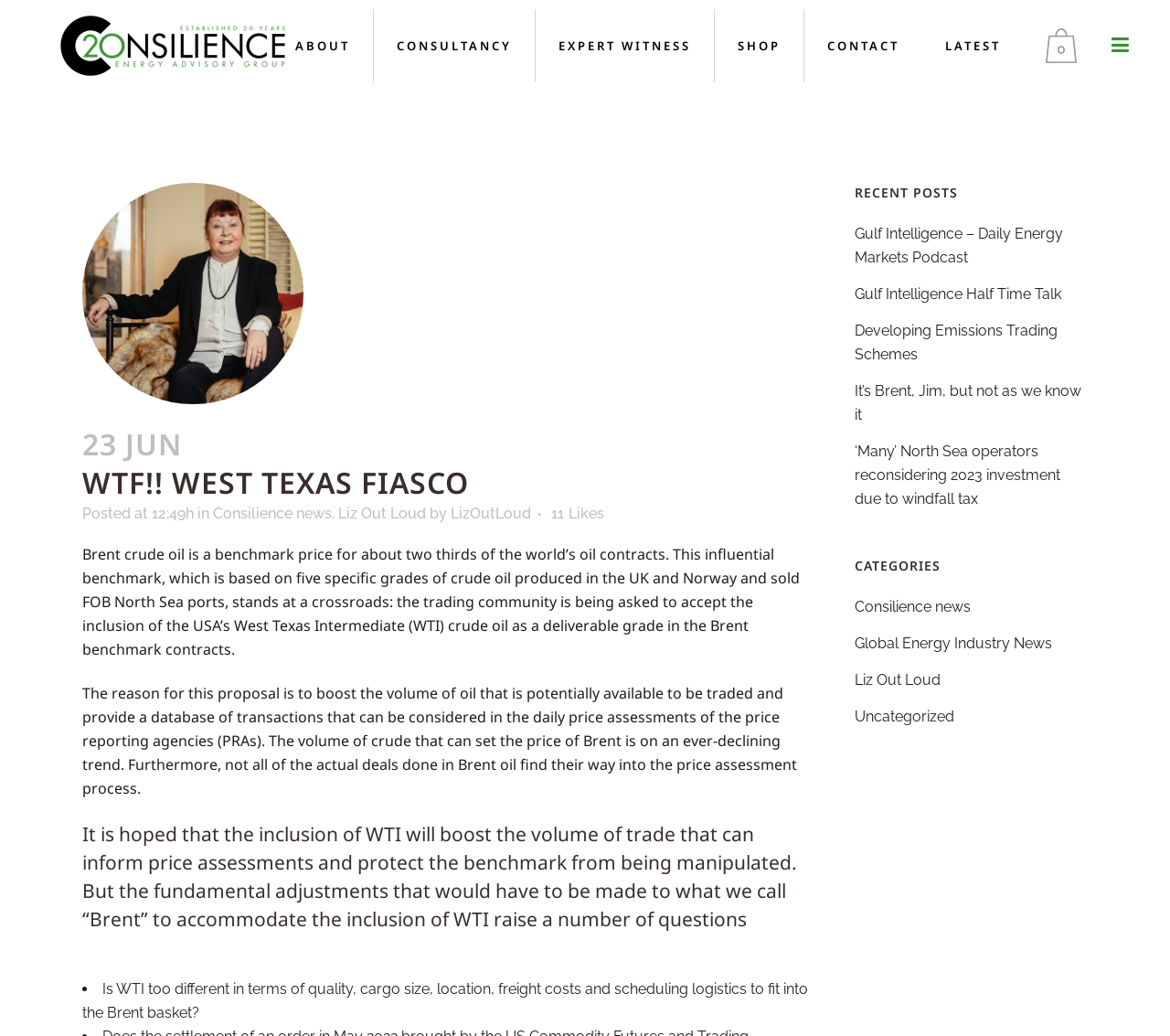Identify the bounding box coordinates for the element you need to click to achieve the following task: "View LATEST posts". The coordinates must be four float values ranging from 0 to 1, formatted as [left, top, right, bottom].

[0.788, 0.009, 0.875, 0.079]